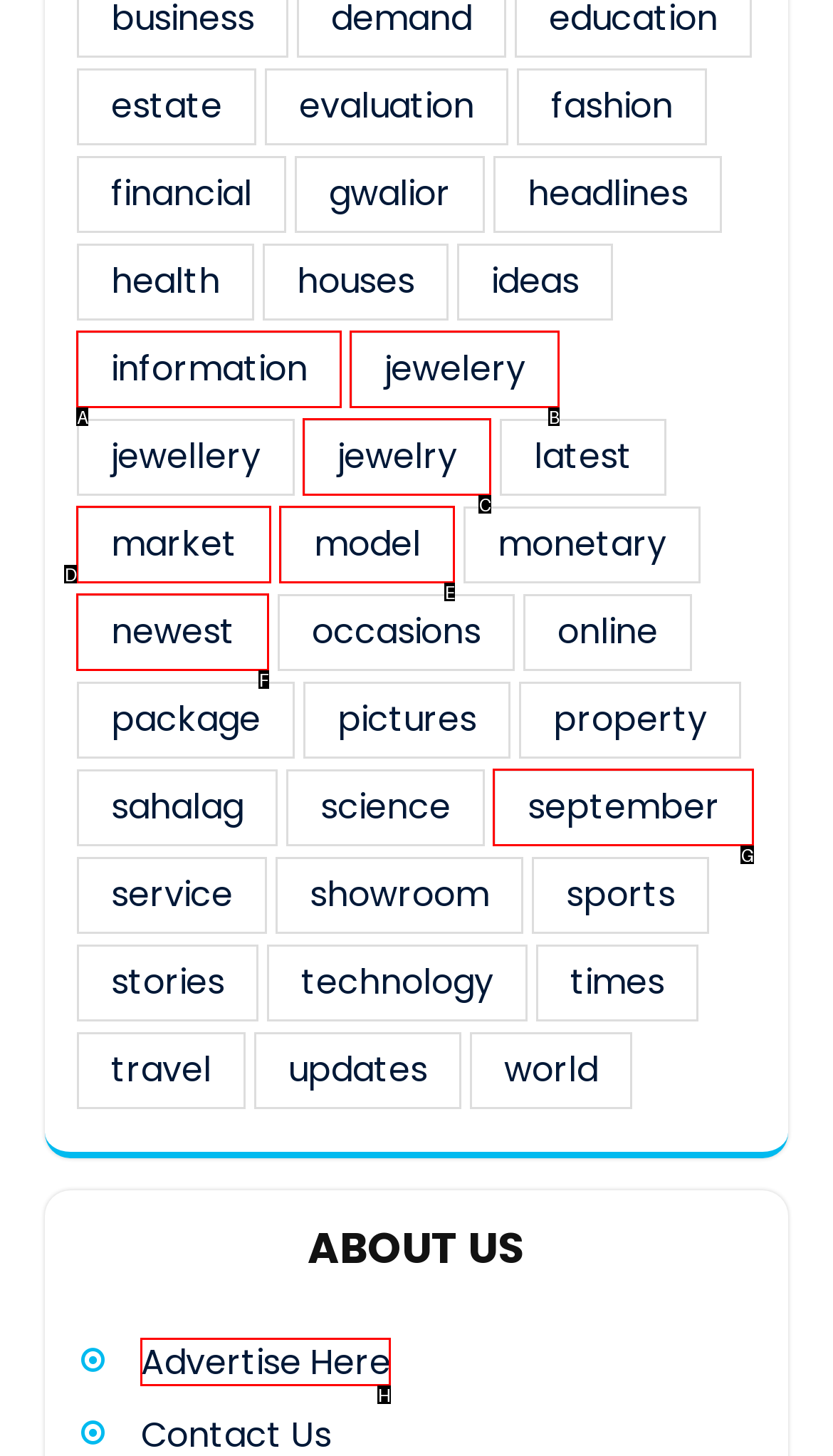For the task: View return and refund policy, identify the HTML element to click.
Provide the letter corresponding to the right choice from the given options.

None